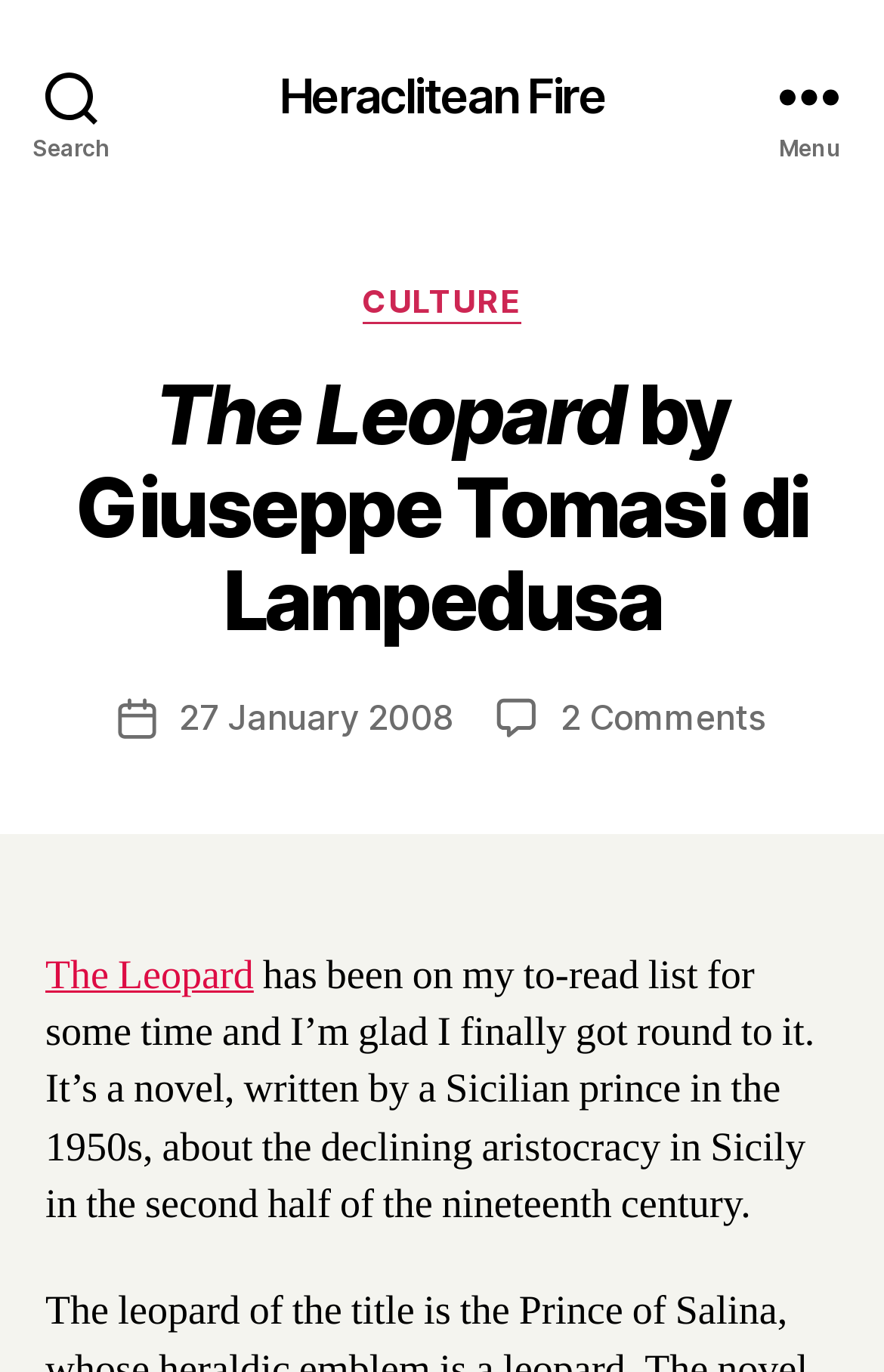Given the element description The Leopard, specify the bounding box coordinates of the corresponding UI element in the format (top-left x, top-left y, bottom-right x, bottom-right y). All values must be between 0 and 1.

[0.051, 0.692, 0.287, 0.73]